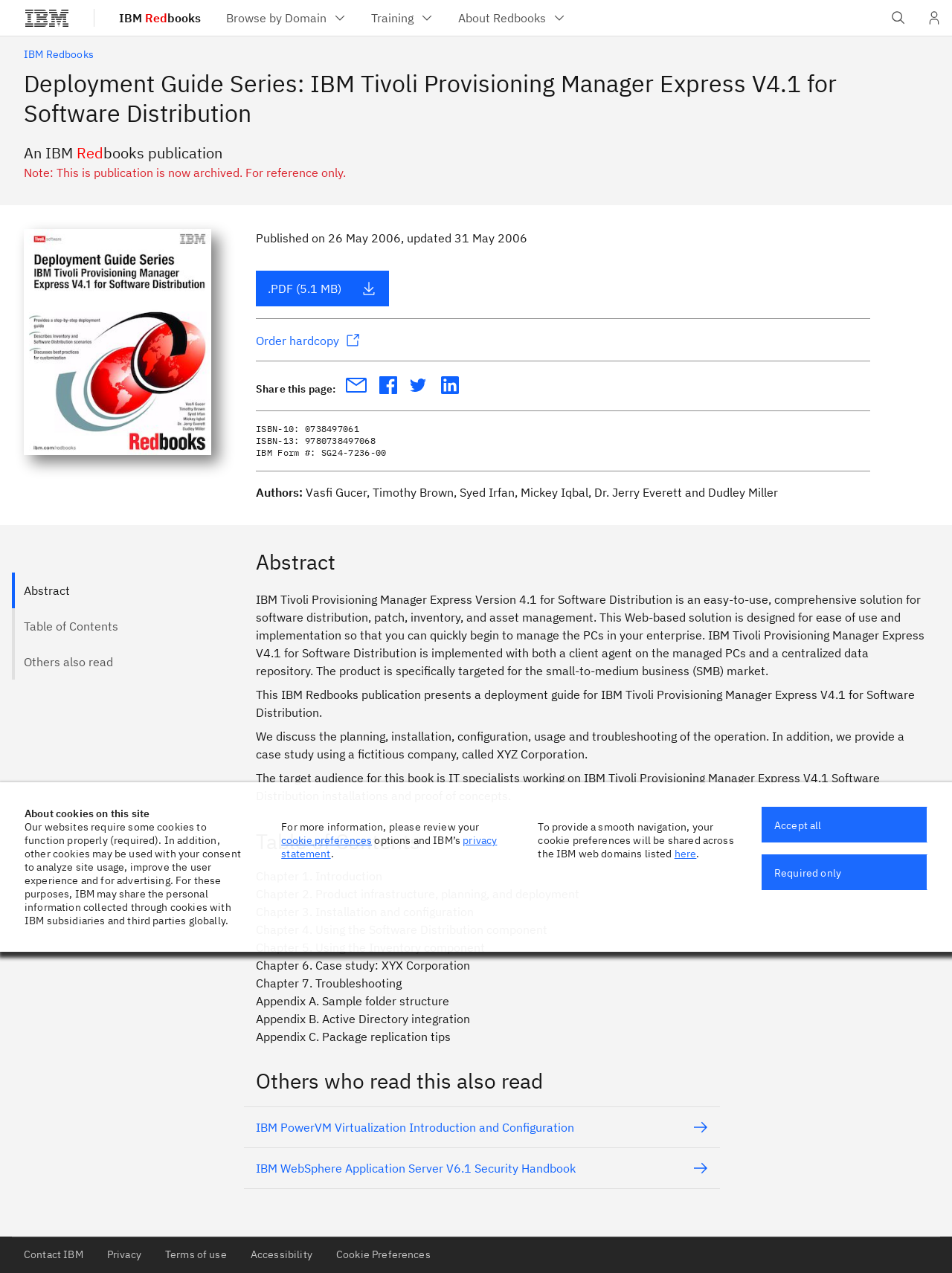Identify the bounding box coordinates of the region that should be clicked to execute the following instruction: "View the abstract".

[0.012, 0.45, 0.186, 0.478]